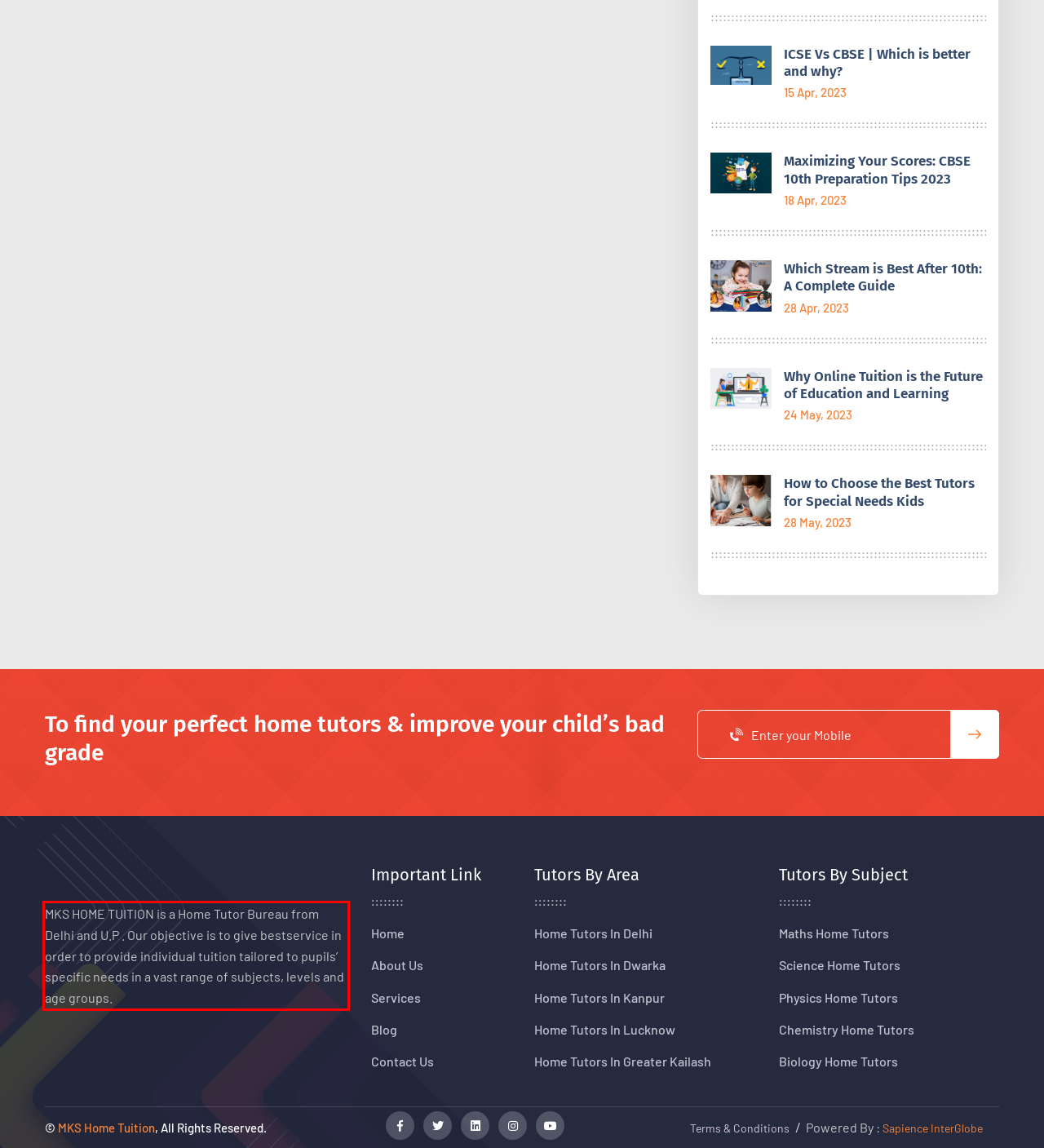Please examine the webpage screenshot and extract the text within the red bounding box using OCR.

MKS HOME TUITION is a Home Tutor Bureau from Delhi and U.P . Our objective is to give bestservice in order to provide individual tuition tailored to pupils’ specific needs in a vast range of subjects, levels and age groups.